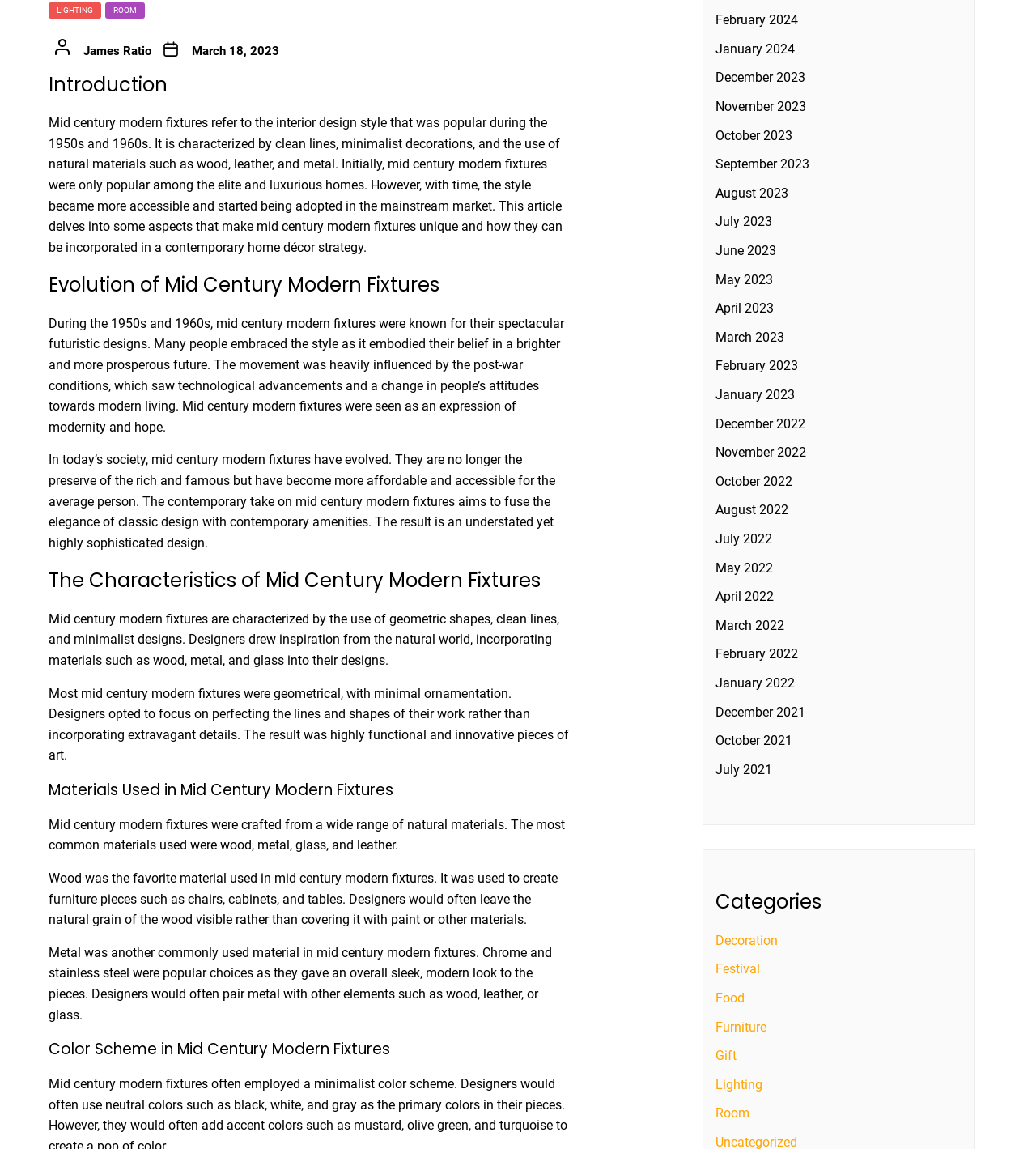Identify the bounding box coordinates of the region I need to click to complete this instruction: "Go to 'March 2023'".

[0.185, 0.038, 0.269, 0.051]